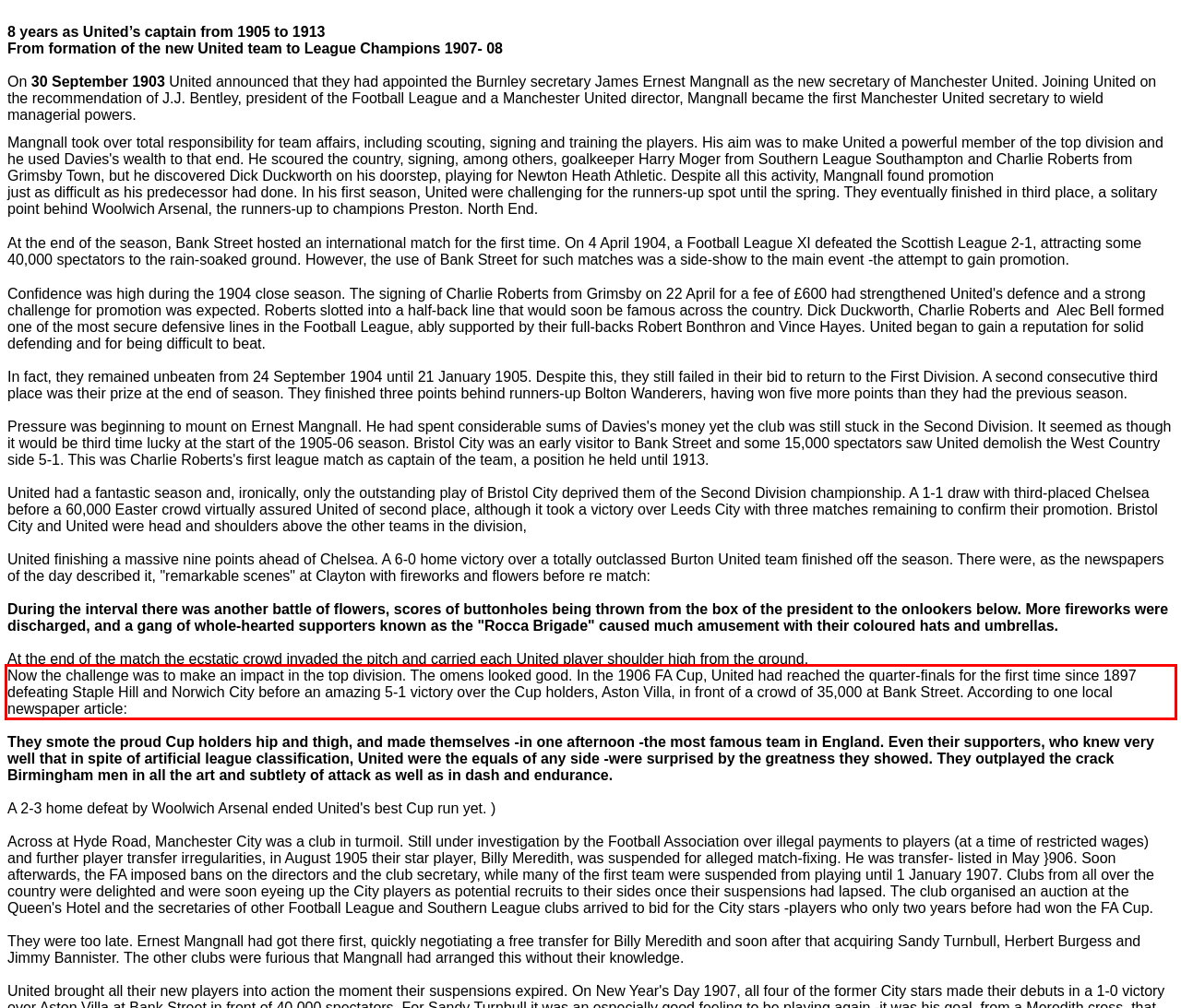Please analyze the screenshot of a webpage and extract the text content within the red bounding box using OCR.

Now the challenge was to make an impact in the top division. The omens looked good. In the 1906 FA Cup, United had reached the quarter-finals for the first time since 1897 defeating Staple Hill and Norwich City before an amazing 5-1 victory over the Cup holders, Aston Villa, in front of a crowd of 35,000 at Bank Street. According to one local newspaper article: